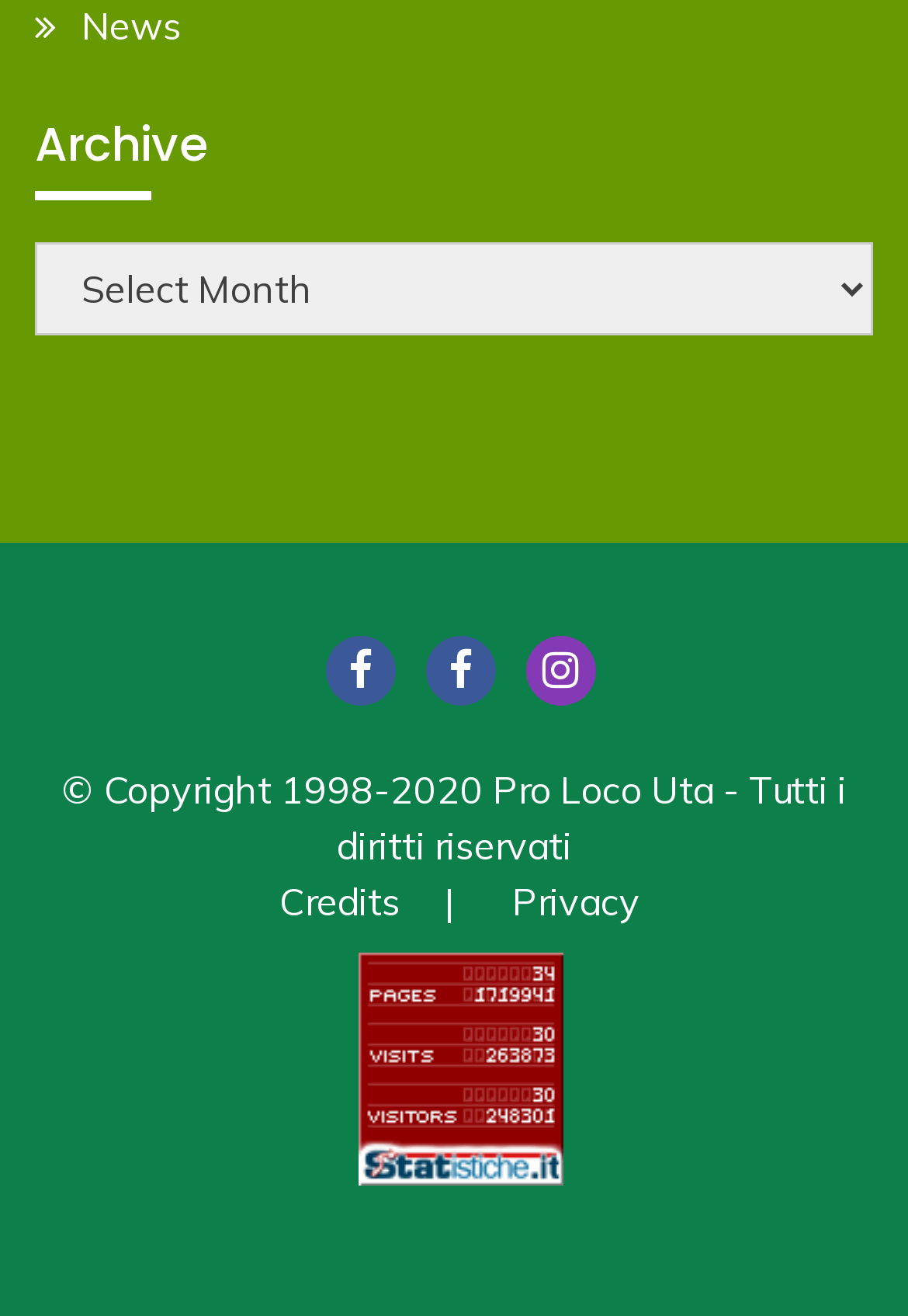Find the bounding box coordinates for the area that must be clicked to perform this action: "Learn about steel products HS code".

None